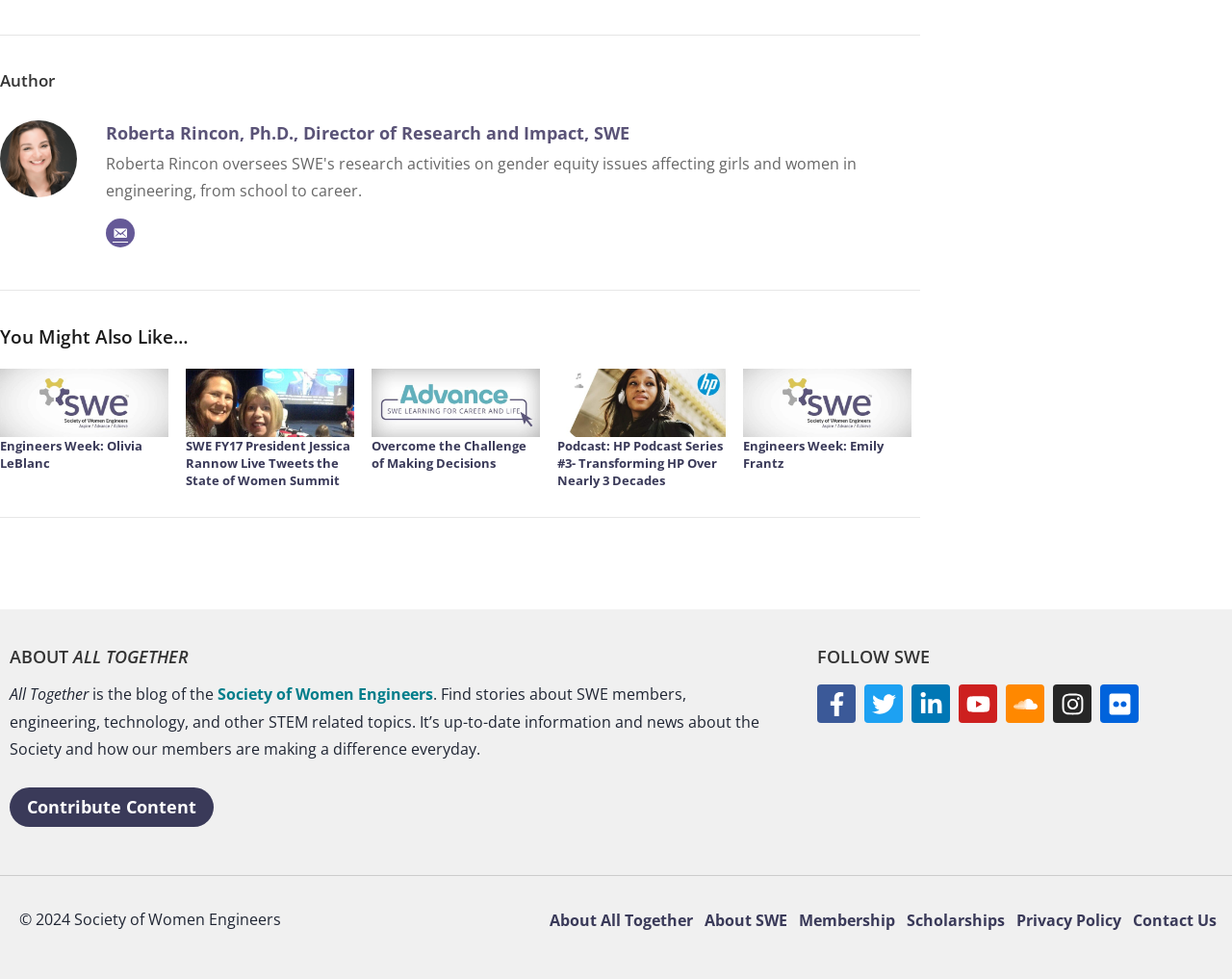Provide a brief response in the form of a single word or phrase:
Who is the author of the blog?

Roberta Rincon